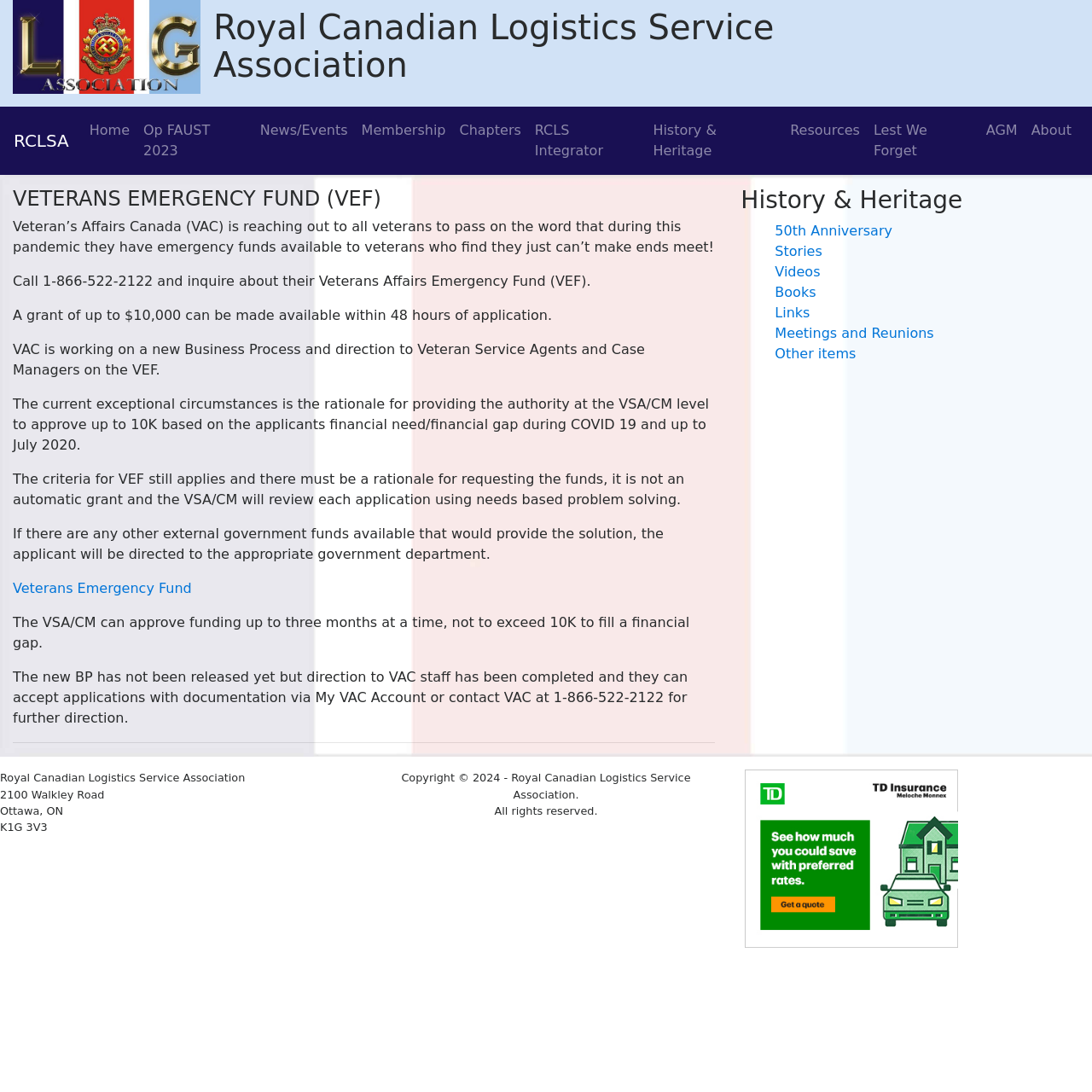Please find the bounding box coordinates in the format (top-left x, top-left y, bottom-right x, bottom-right y) for the given element description. Ensure the coordinates are floating point numbers between 0 and 1. Description: 50th Anniversary

[0.71, 0.204, 0.817, 0.219]